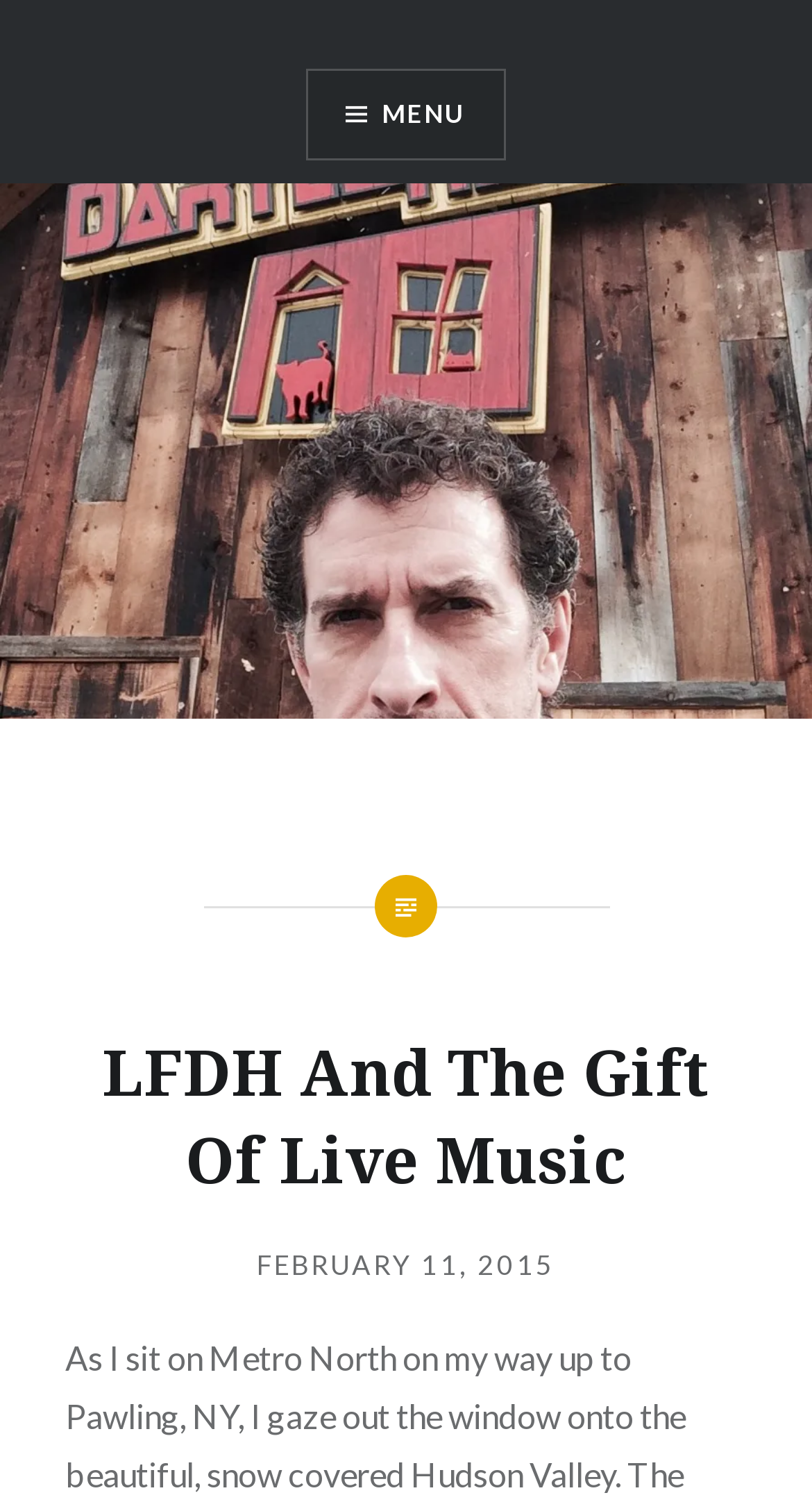What is the name of the author of the latest article?
Using the visual information, reply with a single word or short phrase.

DOUG NIGHTWINE